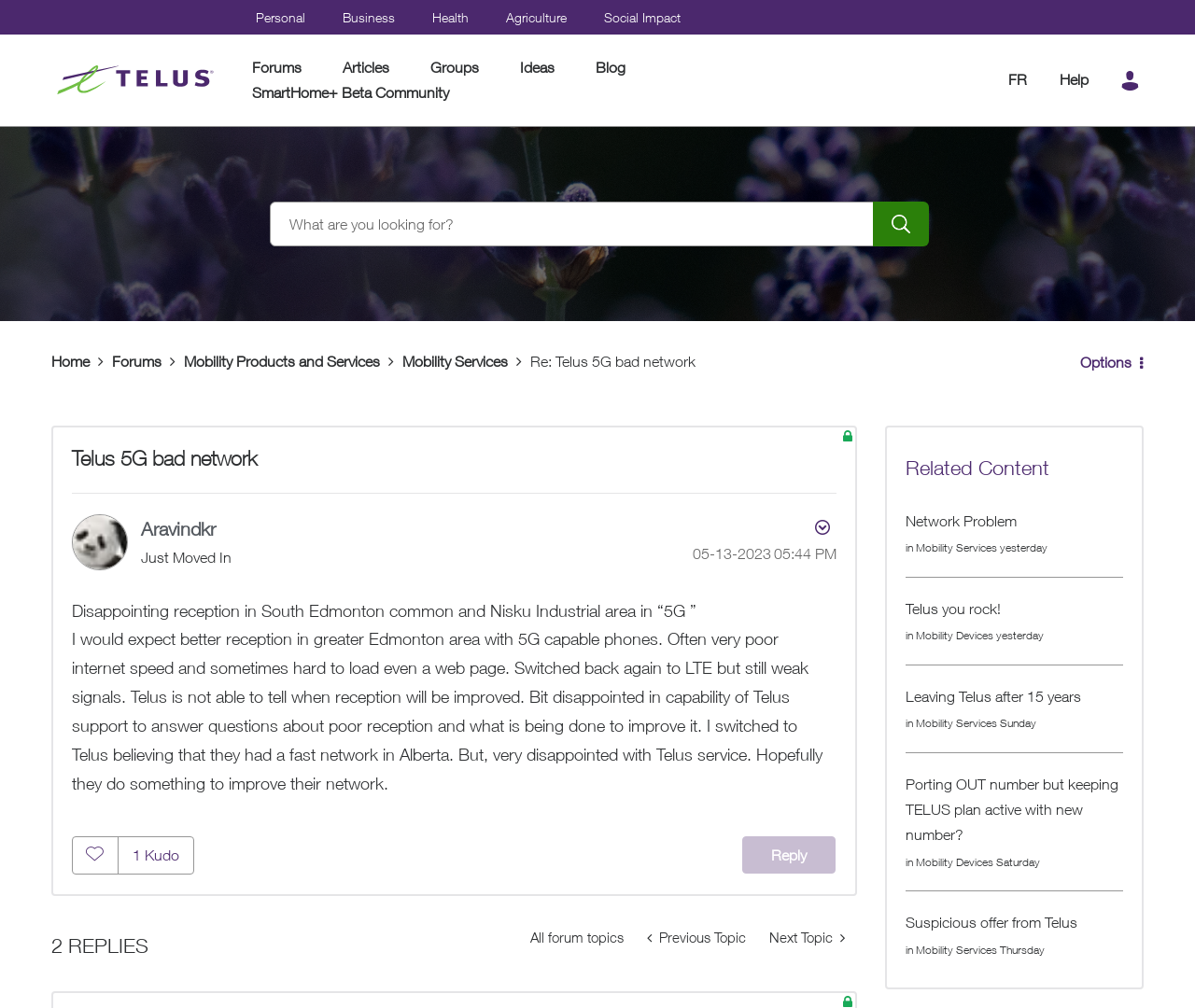Provide the bounding box coordinates for the area that should be clicked to complete the instruction: "View profile of Aravindkr".

[0.118, 0.514, 0.18, 0.535]